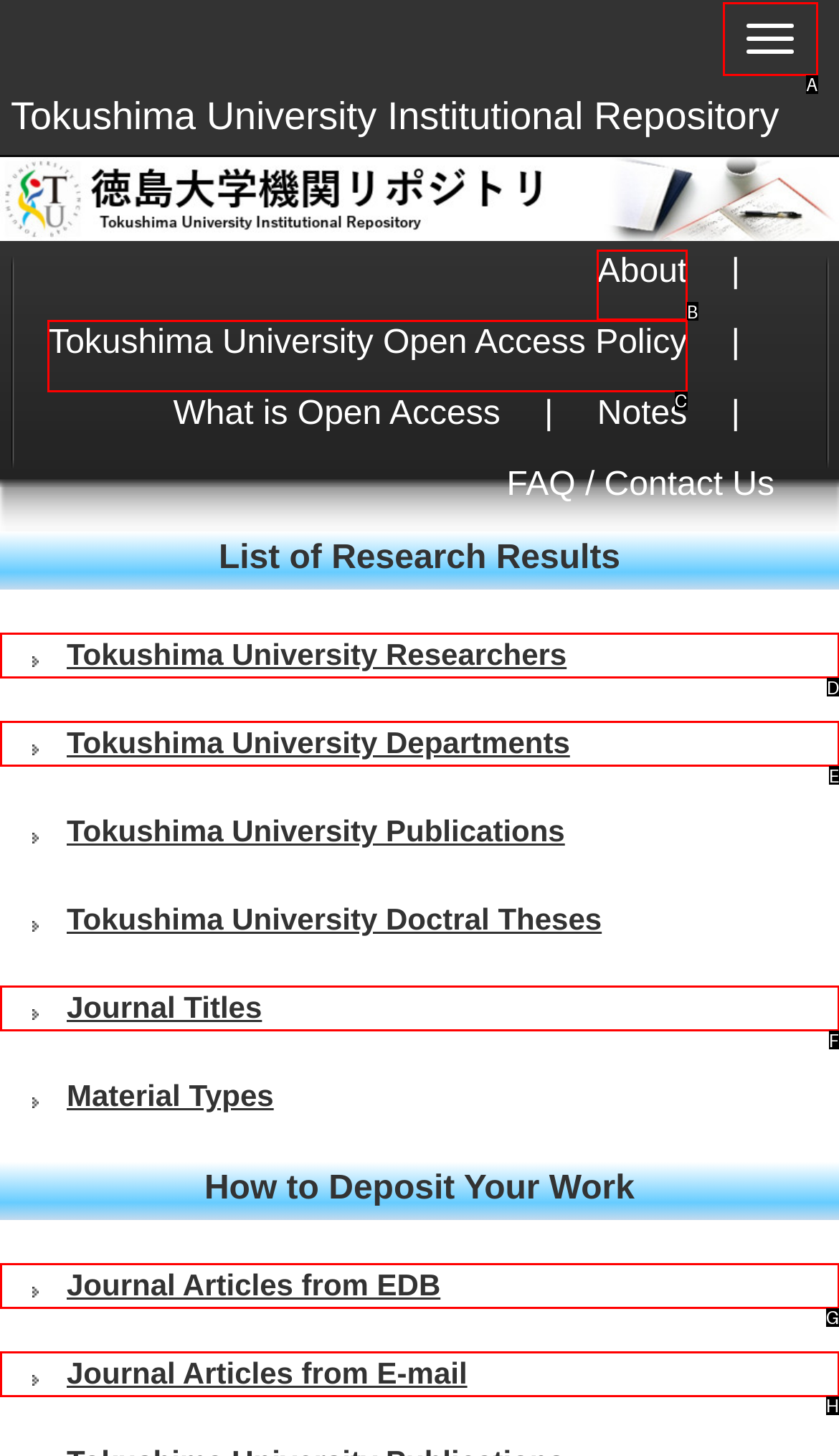Indicate the UI element to click to perform the task: View Tokushima University Open Access Policy. Reply with the letter corresponding to the chosen element.

C